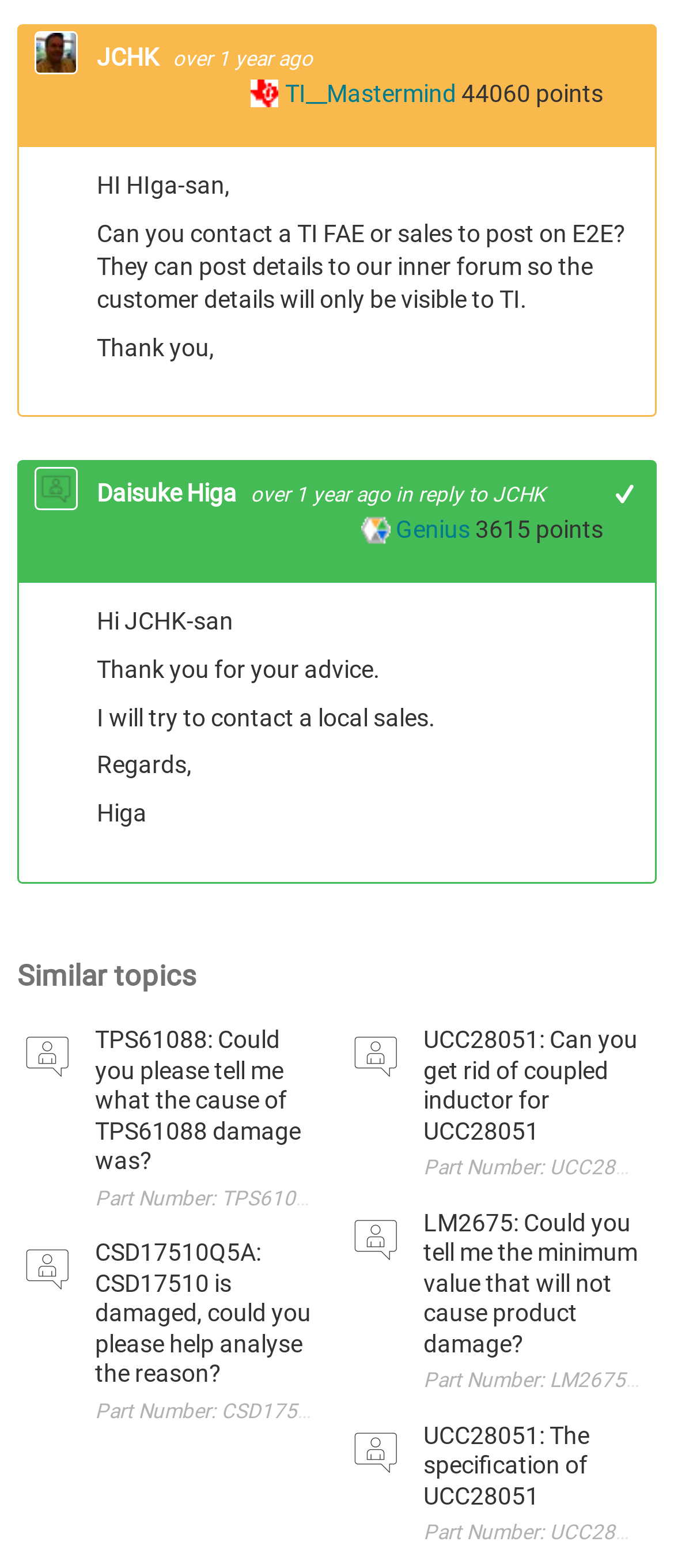Find and specify the bounding box coordinates that correspond to the clickable region for the instruction: "View Genius's points".

[0.705, 0.328, 0.787, 0.346]